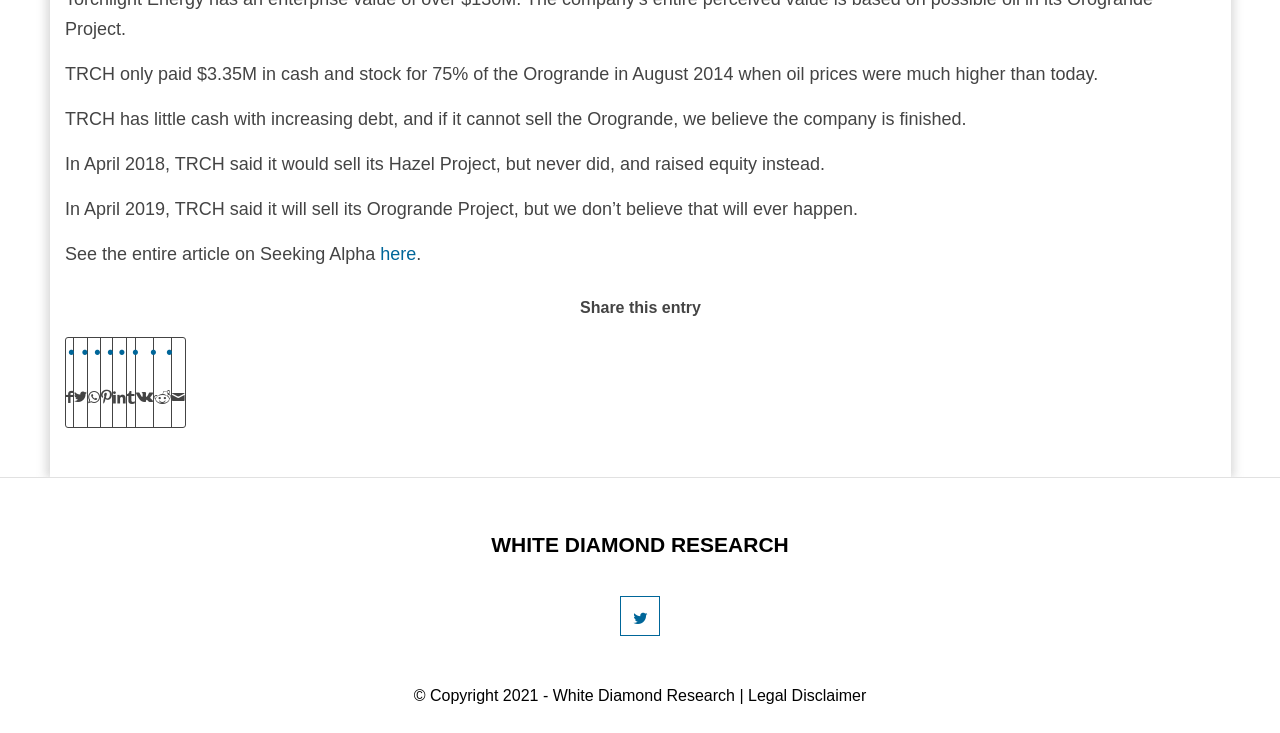How many social media platforms are available to share the article?
Please answer using one word or phrase, based on the screenshot.

9